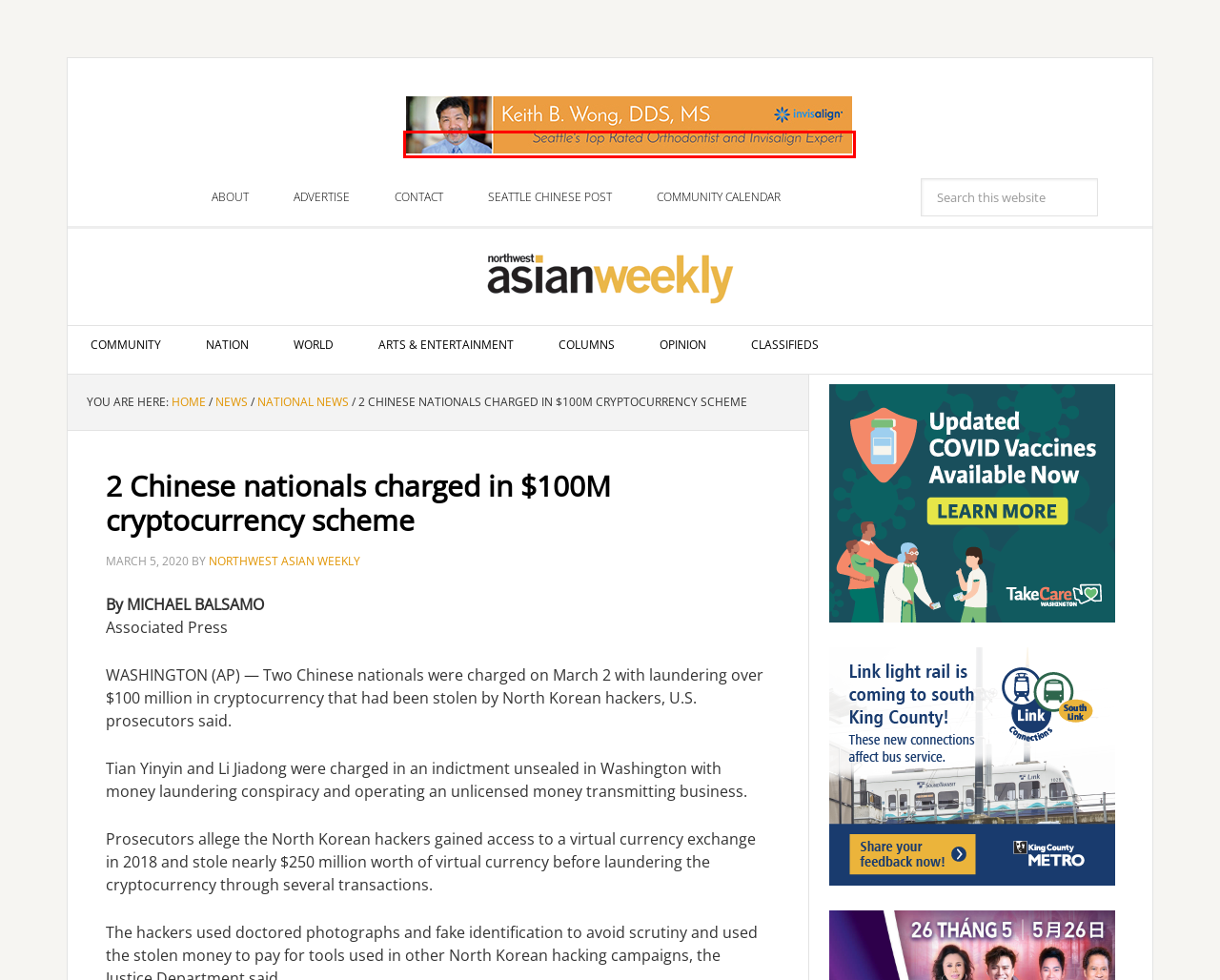A screenshot of a webpage is given with a red bounding box around a UI element. Choose the description that best matches the new webpage shown after clicking the element within the red bounding box. Here are the candidates:
A. Contact
B. National News
C. News
D. Events from May 19 – April 27
E. Advertise
F. About
G. Dr Wong: Premier Orthodontic Provider - Seattle | Dr Keith B Wong
H. Northwest Asian Weekly

G